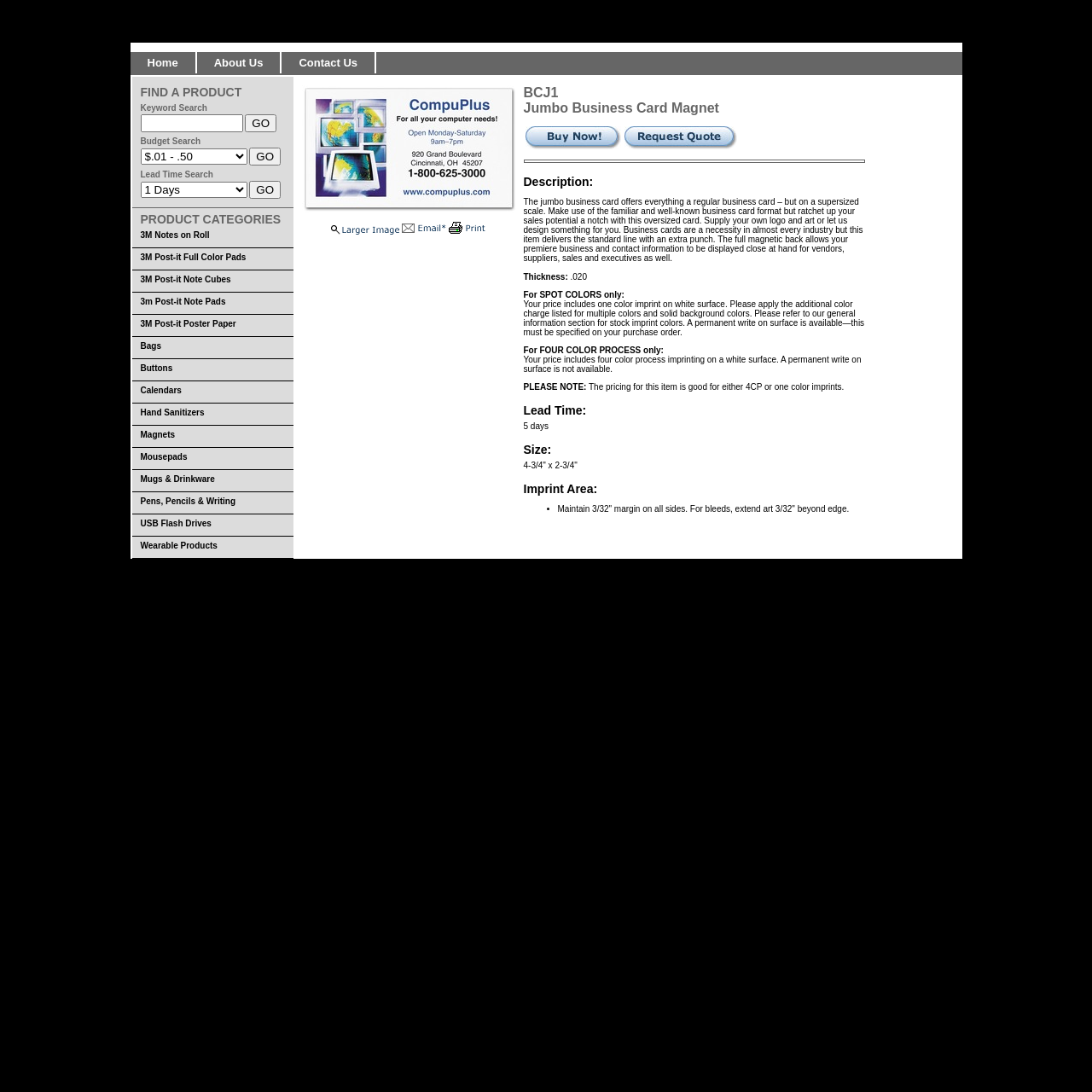Can you specify the bounding box coordinates for the region that should be clicked to fulfill this instruction: "View the product category 'Magnets'".

[0.129, 0.394, 0.16, 0.402]